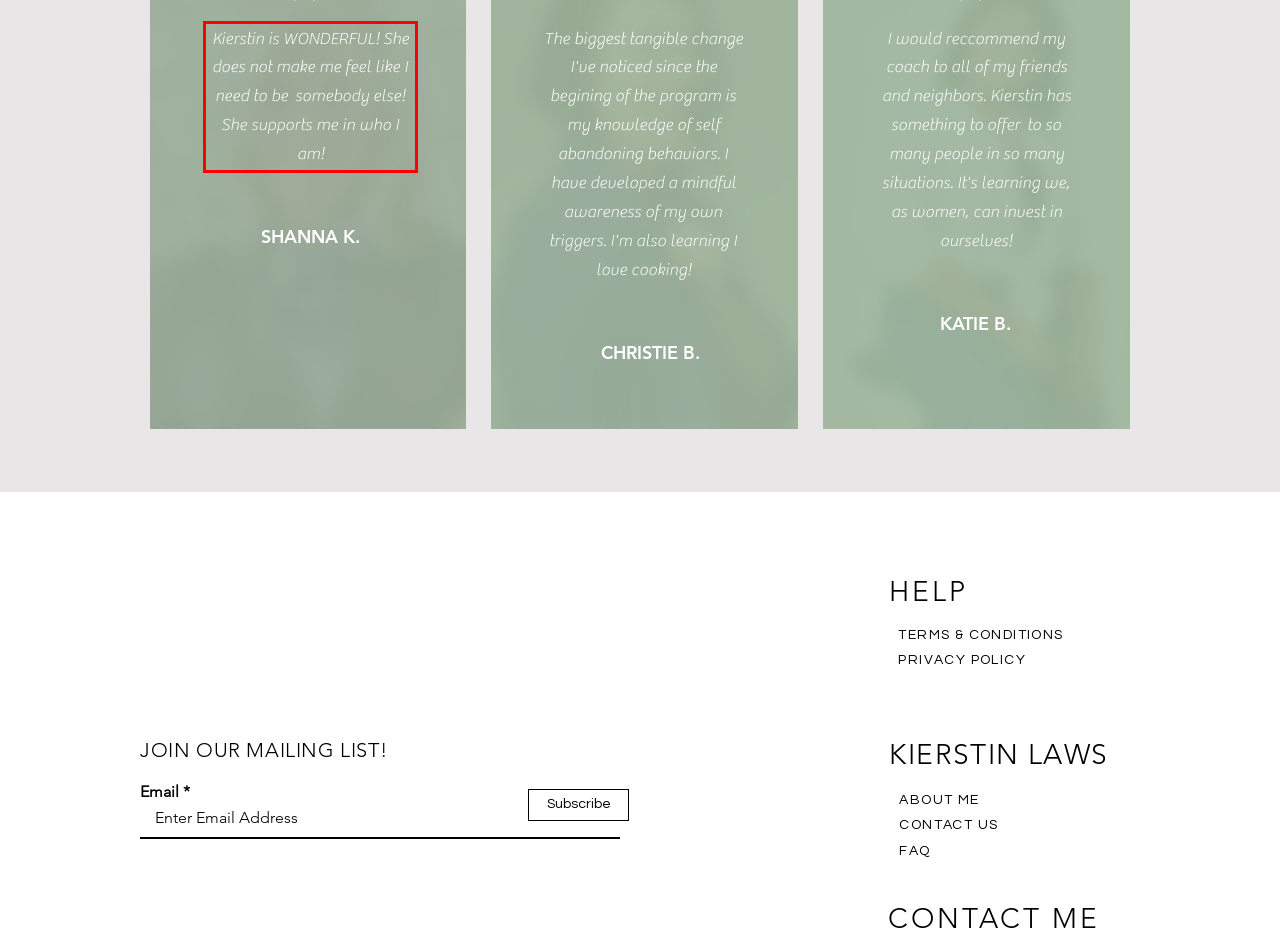Please identify and extract the text from the UI element that is surrounded by a red bounding box in the provided webpage screenshot.

Kierstin is WONDERFUL! She does not make me feel like I need to be somebody else! She supports me in who I am!